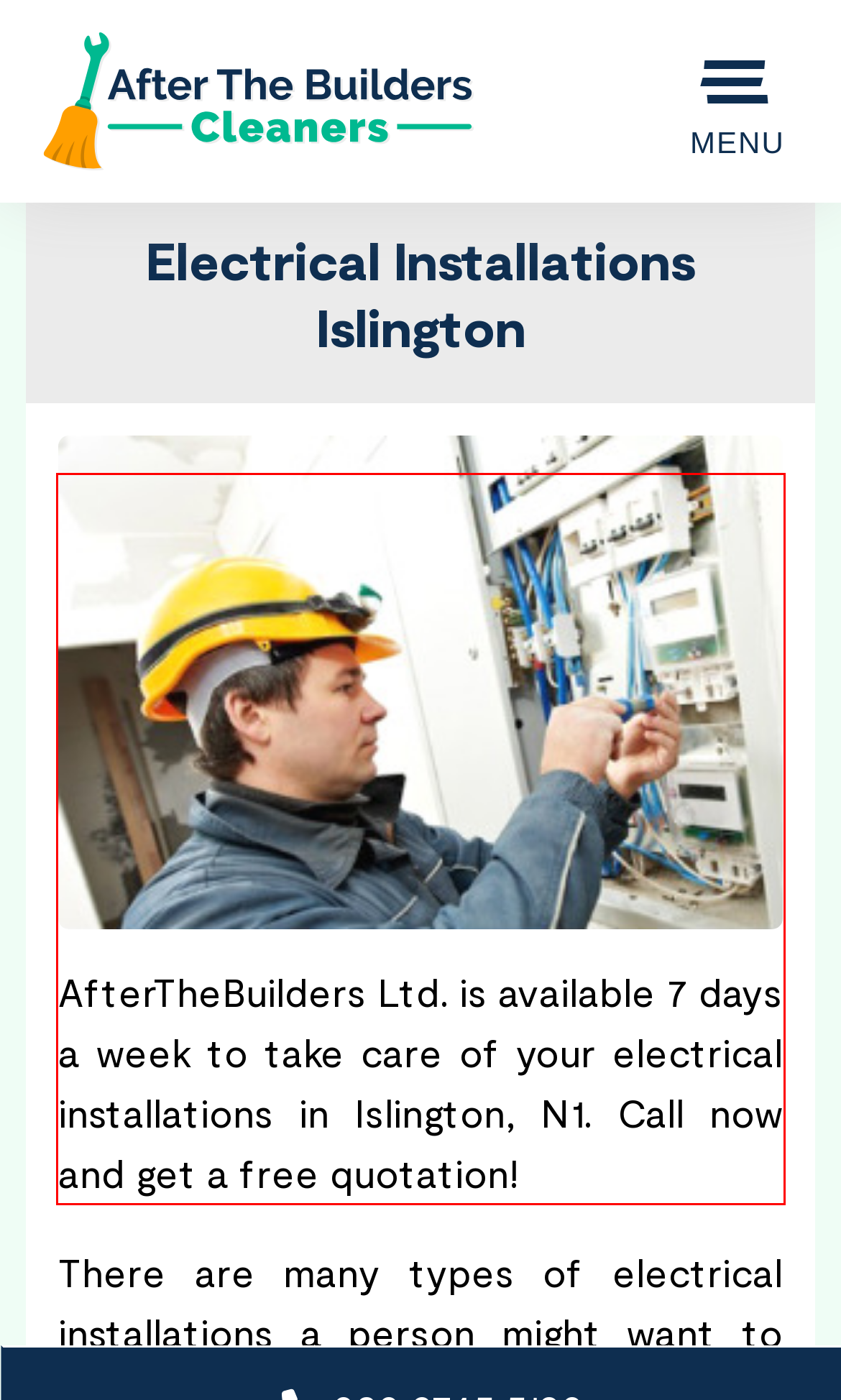By examining the provided screenshot of a webpage, recognize the text within the red bounding box and generate its text content.

AfterTheBuilders Ltd. is available 7 days a week to take care of your electrical installations in Islington, N1. Call now and get a free quotation!